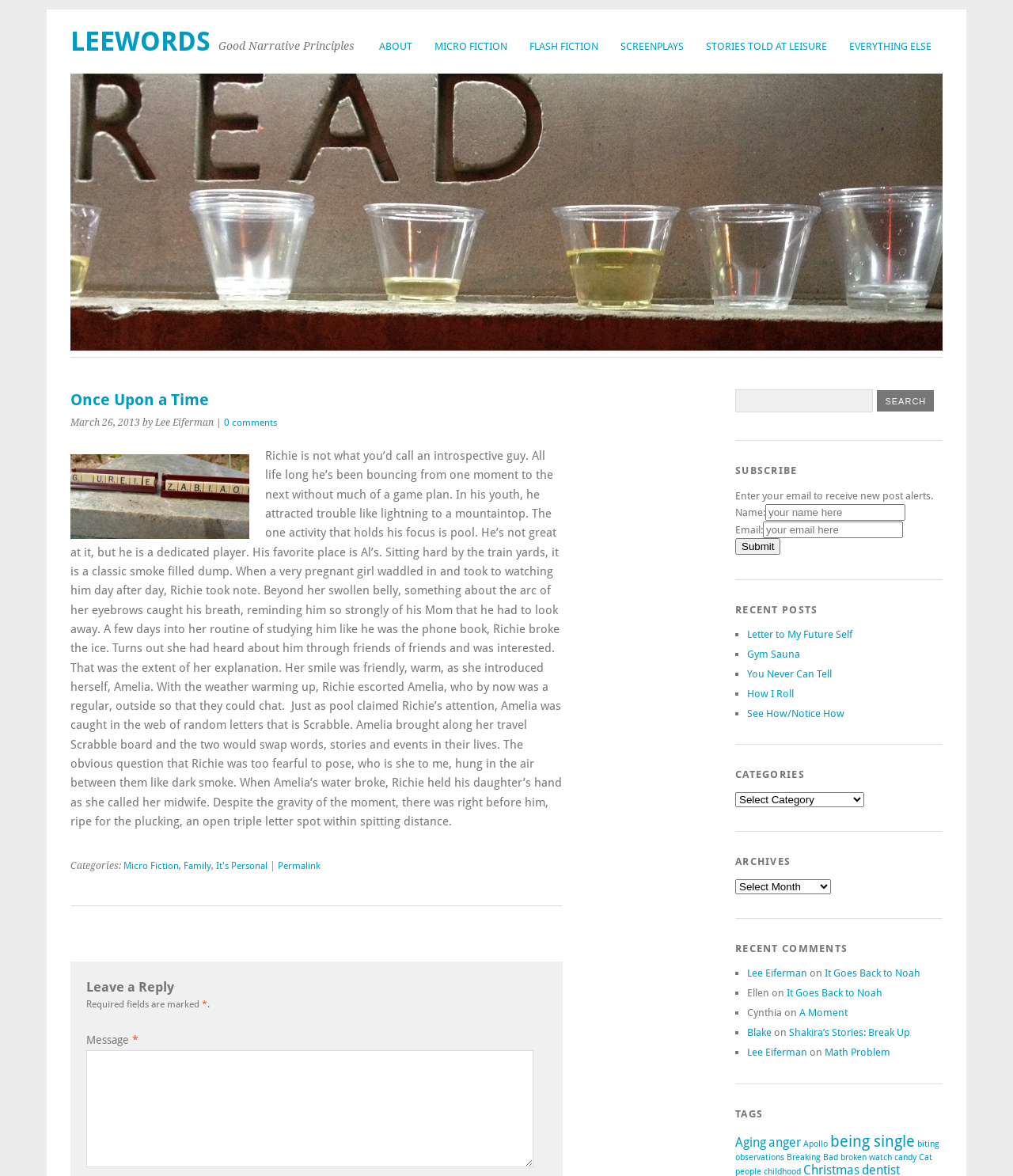Use a single word or phrase to answer the question:
What is Richie's favorite place?

Al's